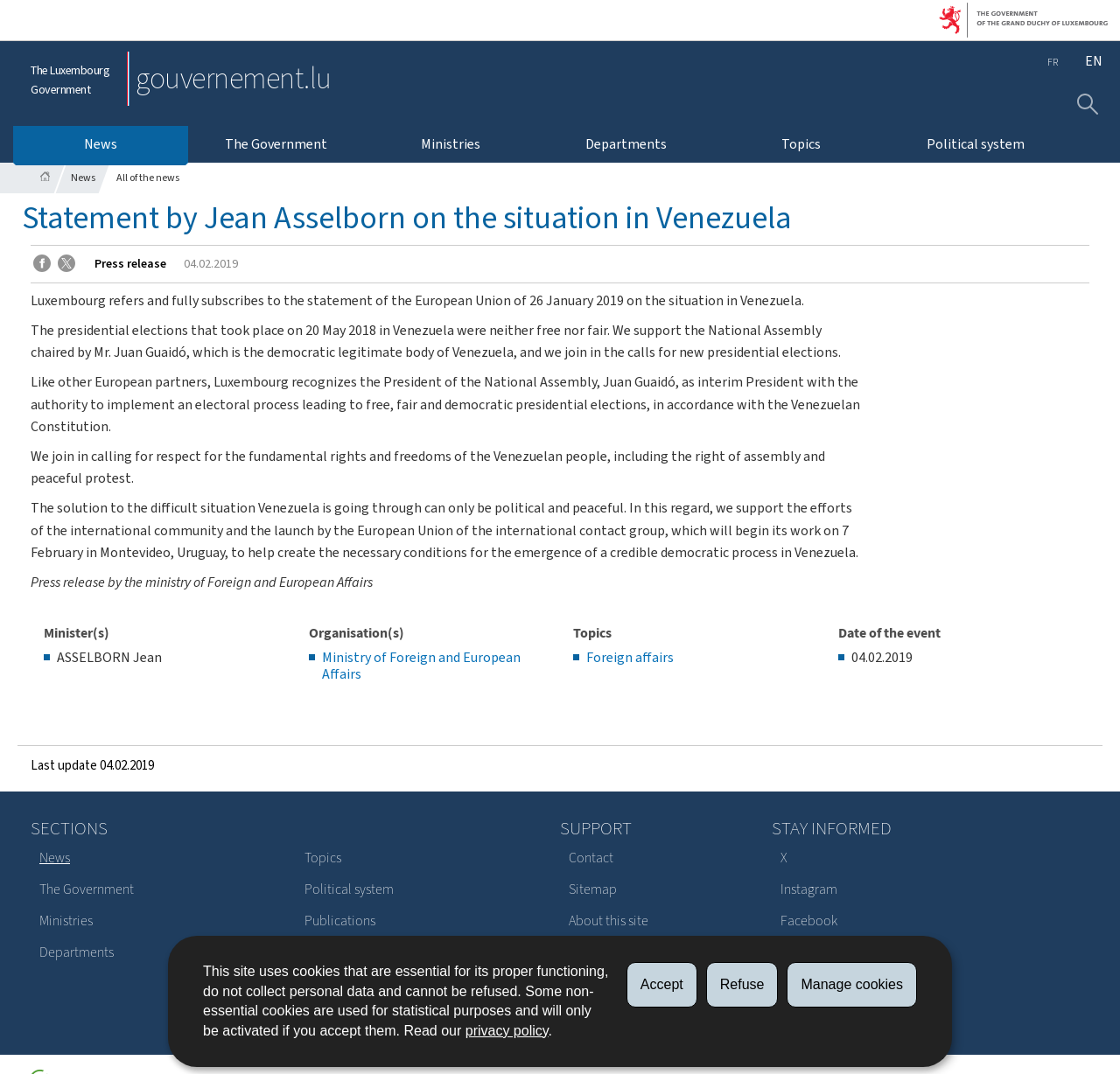Answer in one word or a short phrase: 
What is the date of the press release?

04.02.2019